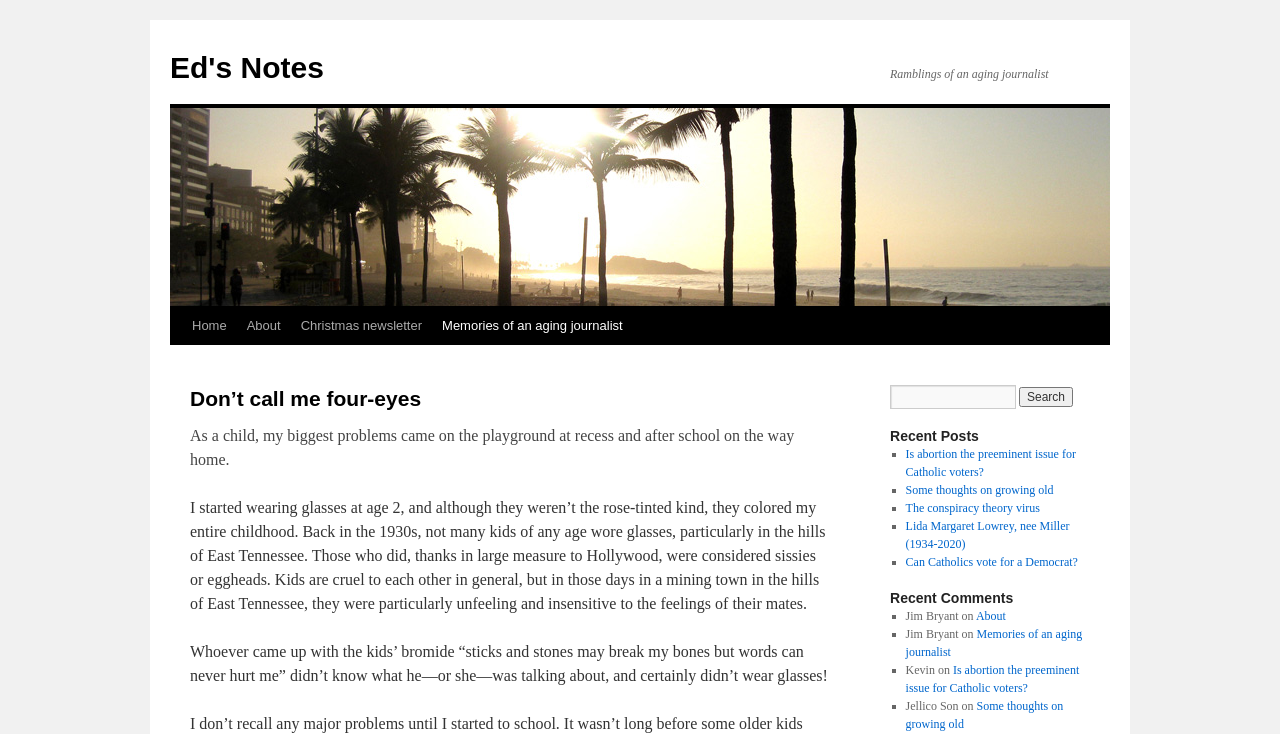Provide the bounding box coordinates of the UI element this sentence describes: "Skip to content".

[0.132, 0.417, 0.148, 0.572]